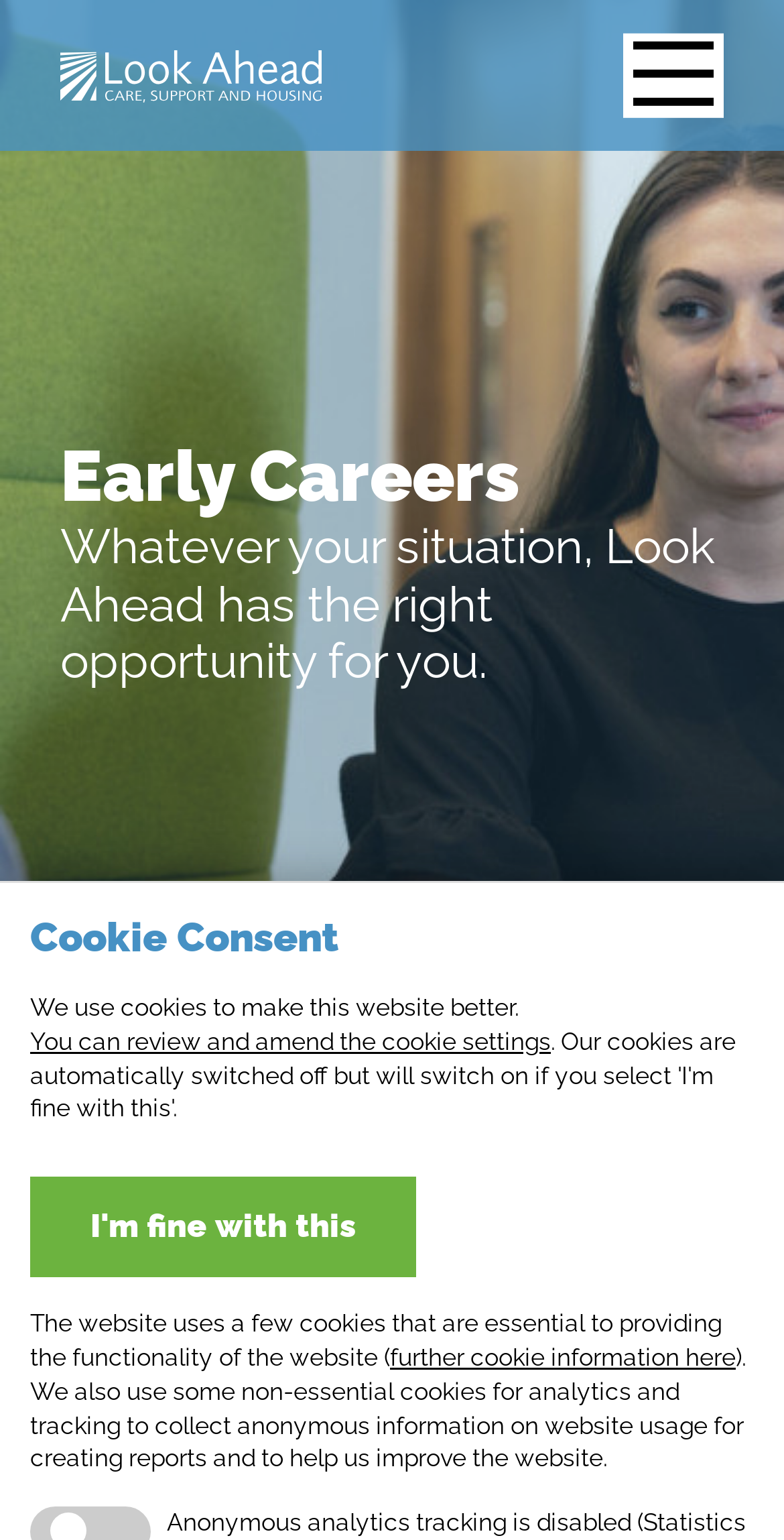What is the main topic of the webpage? Using the information from the screenshot, answer with a single word or phrase.

Early Careers